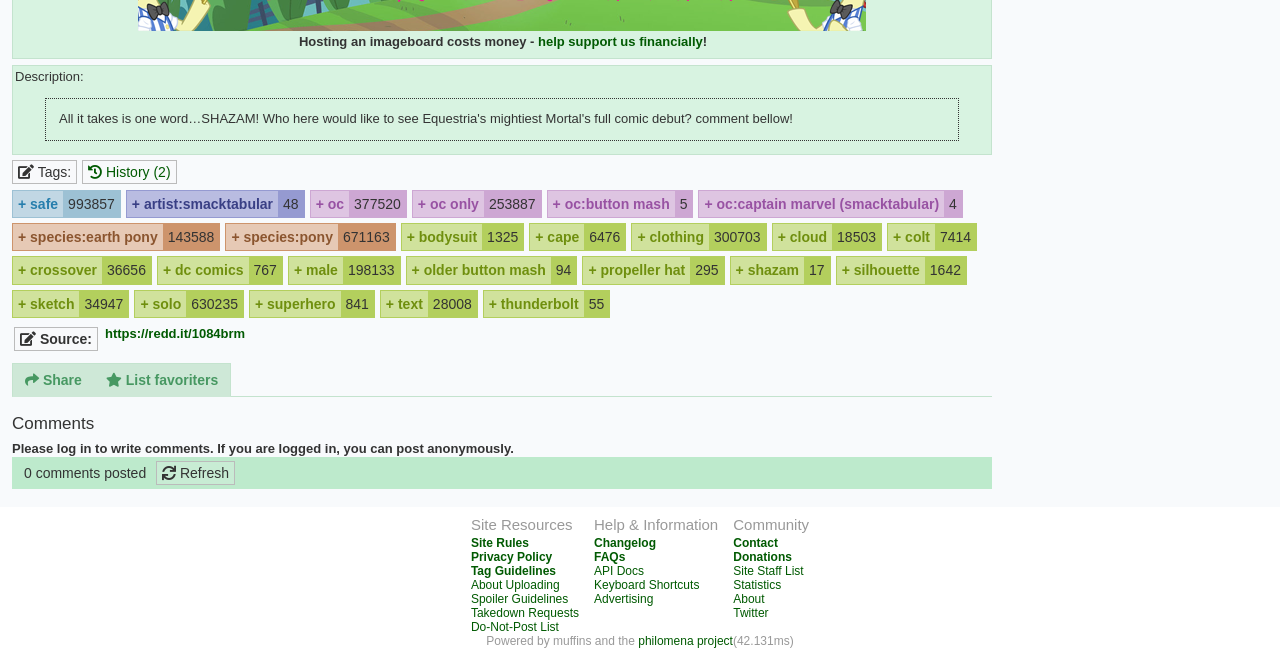Please give the bounding box coordinates of the area that should be clicked to fulfill the following instruction: "View history". The coordinates should be in the format of four float numbers from 0 to 1, i.e., [left, top, right, bottom].

[0.064, 0.244, 0.138, 0.28]